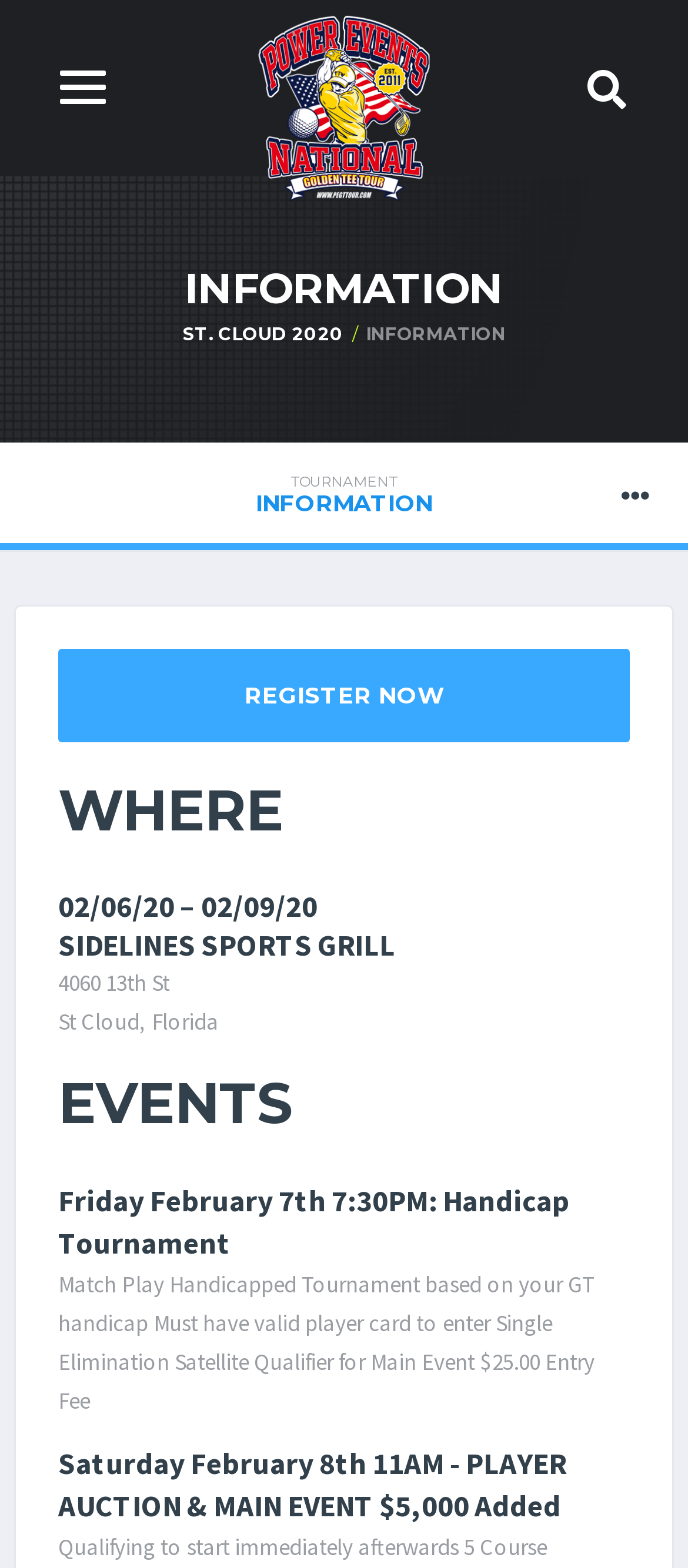What is the added prize for the Main Event?
Based on the screenshot, provide a one-word or short-phrase response.

$5,000